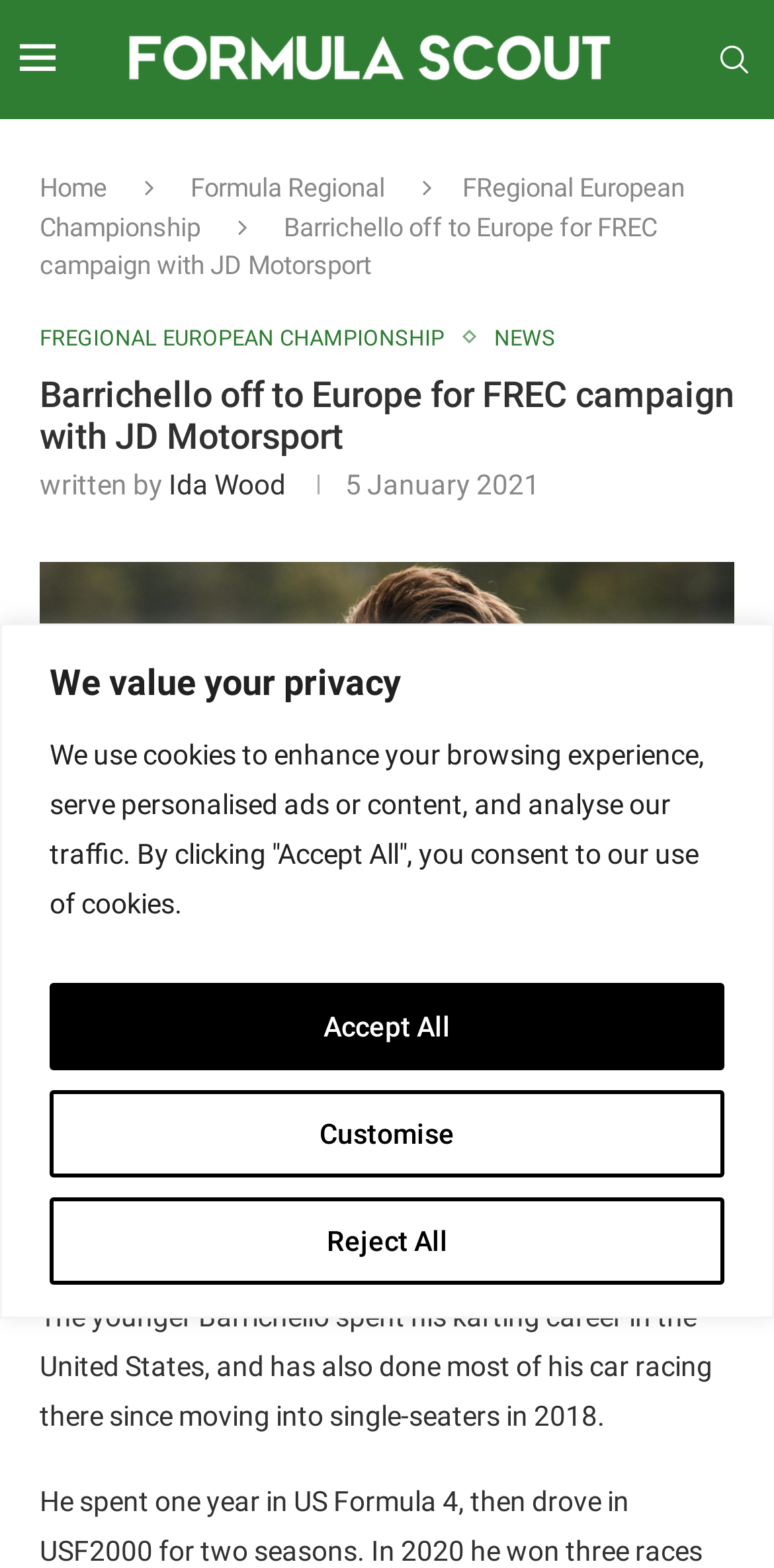What is the name of the team Eduardo Barrichello will race with?
Offer a detailed and exhaustive answer to the question.

The name of the team Eduardo Barrichello will race with can be found in the text that describes his racing debut, which mentions JD Motorsport.